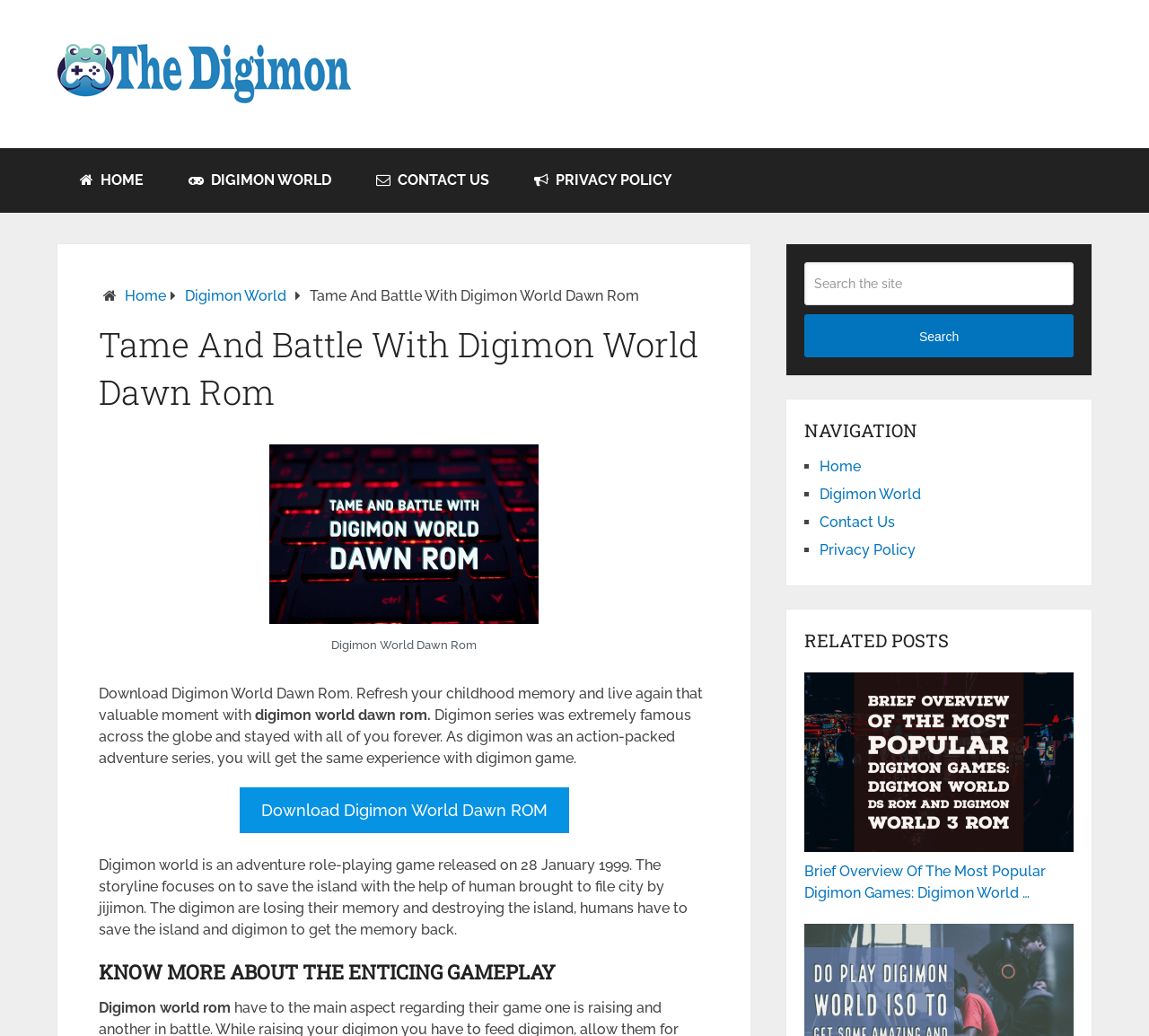Identify the title of the webpage and provide its text content.

Tame And Battle With Digimon World Dawn Rom